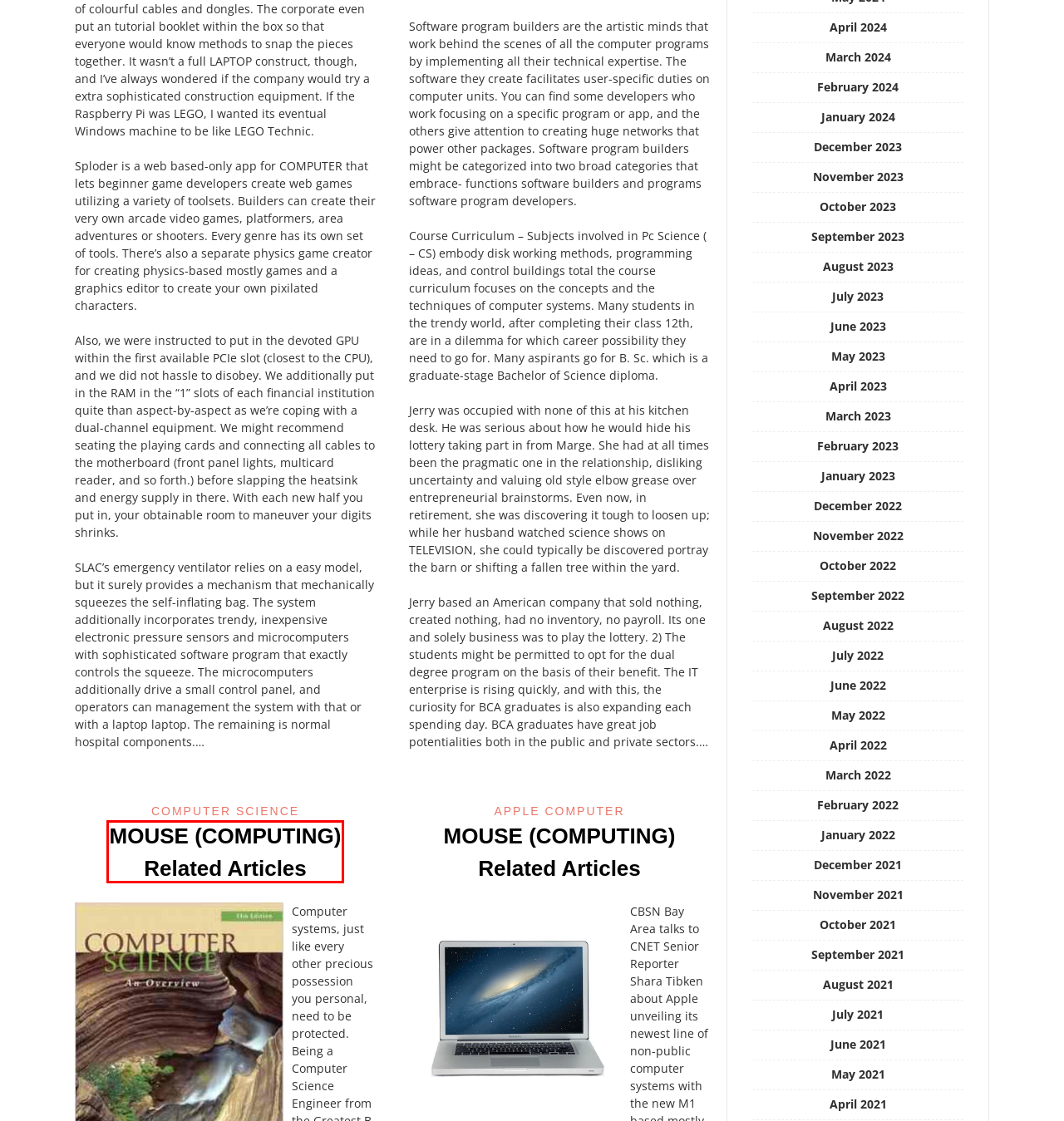Given a webpage screenshot with a red bounding box around a UI element, choose the webpage description that best matches the new webpage after clicking the element within the bounding box. Here are the candidates:
A. January 2022 - Technology Makes Your Day
B. May 2021 - Technology Makes Your Day
C. November 2023 - Technology Makes Your Day
D. May 2022 - Technology Makes Your Day
E. August 2021 - Technology Makes Your Day
F. May 2023 - Technology Makes Your Day
G. April 2022 - Technology Makes Your Day
H. MOUSE (COMPUTING) Related Articles - Technology Makes Your Day

H